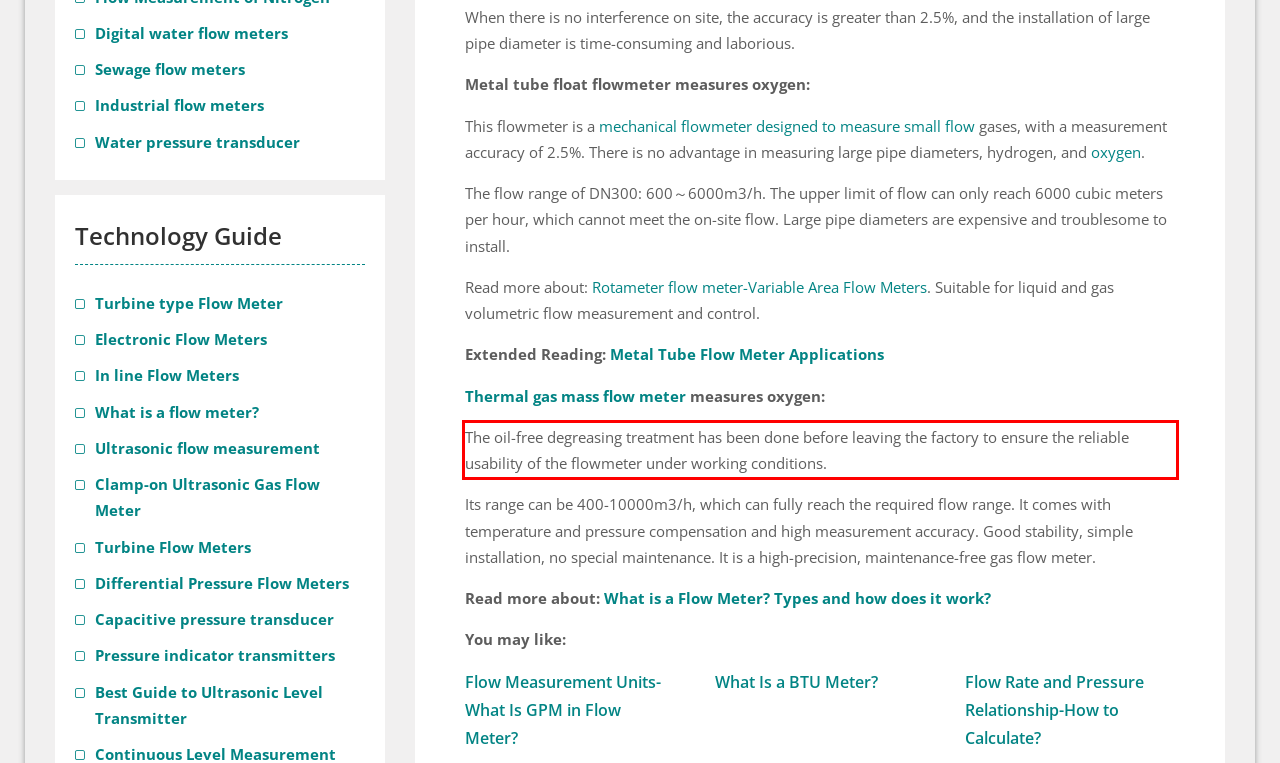Given the screenshot of a webpage, identify the red rectangle bounding box and recognize the text content inside it, generating the extracted text.

The oil-free degreasing treatment has been done before leaving the factory to ensure the reliable usability of the flowmeter under working conditions.